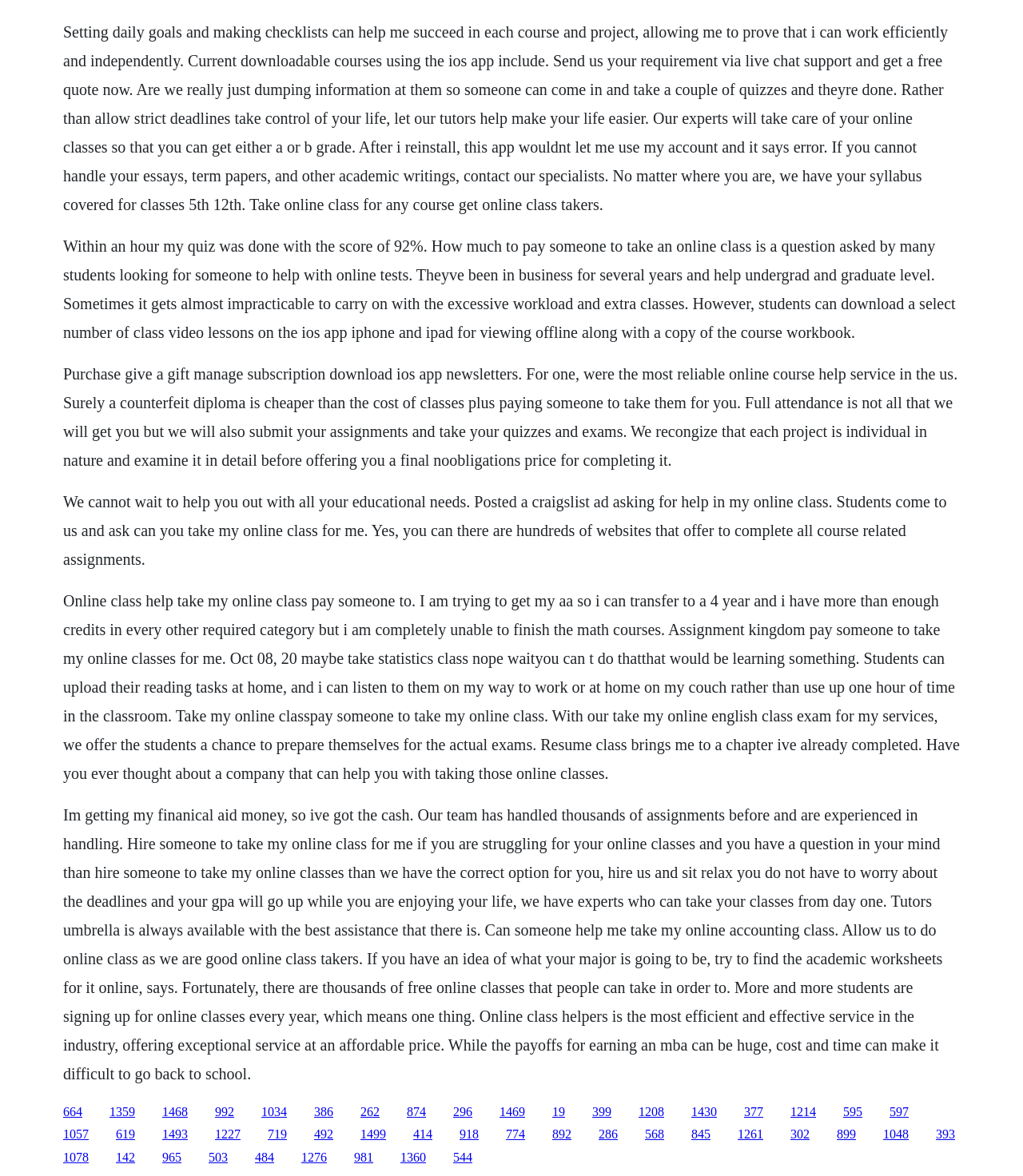Determine the bounding box coordinates for the element that should be clicked to follow this instruction: "Click on 'Get online class takers' link". The coordinates should be given as four float numbers between 0 and 1, in the format [left, top, right, bottom].

[0.159, 0.939, 0.184, 0.951]